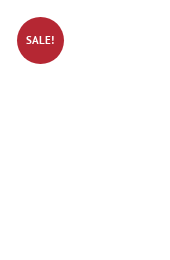Where is the tag commonly used?
Based on the image, provide a one-word or brief-phrase response.

Retail settings